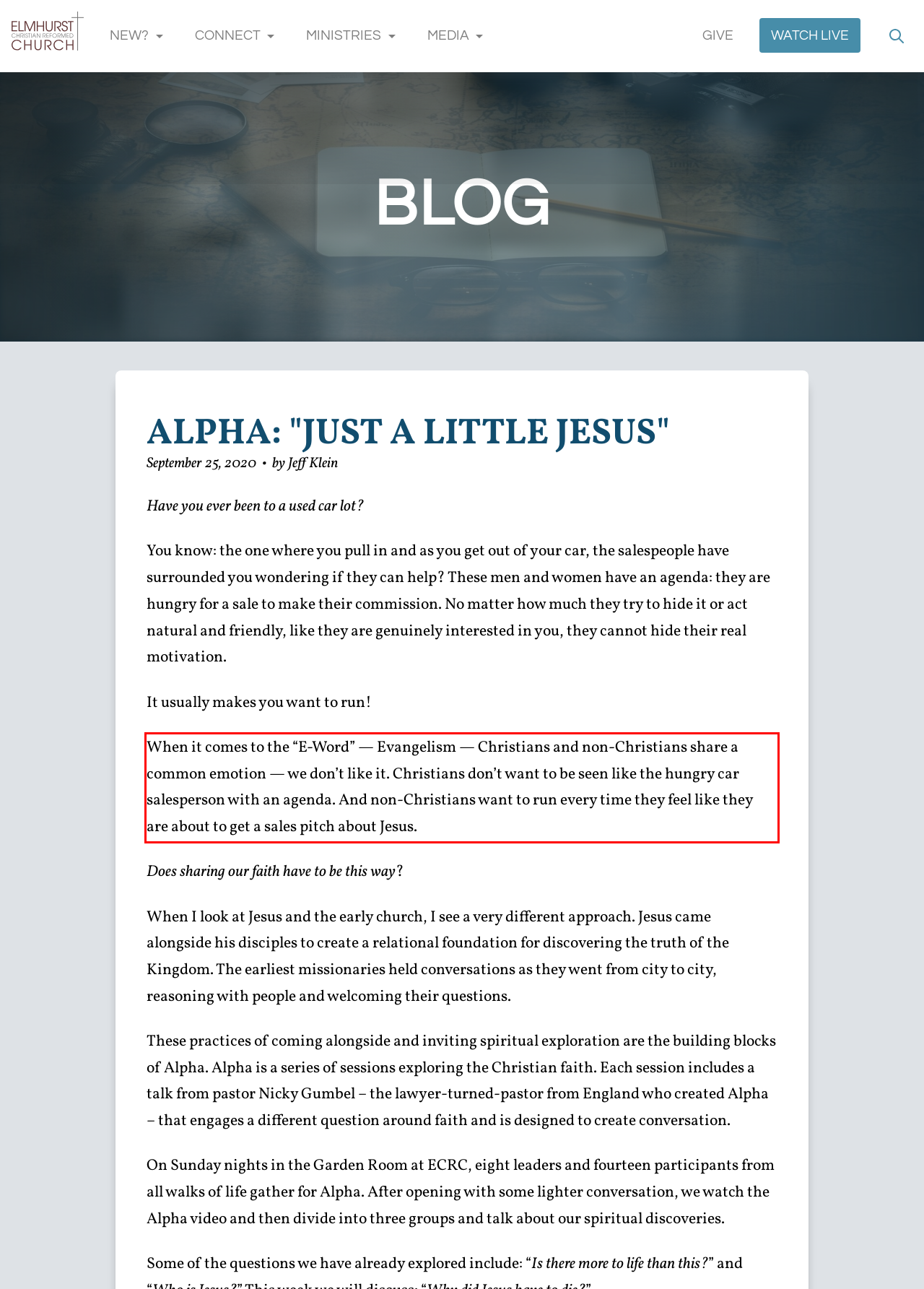Using the provided screenshot of a webpage, recognize and generate the text found within the red rectangle bounding box.

When it comes to the “E-Word” — Evangelism — Christians and non-Christians share a common emotion — we don’t like it. Christians don’t want to be seen like the hungry car salesperson with an agenda. And non-Christians want to run every time they feel like they are about to get a sales pitch about Jesus.